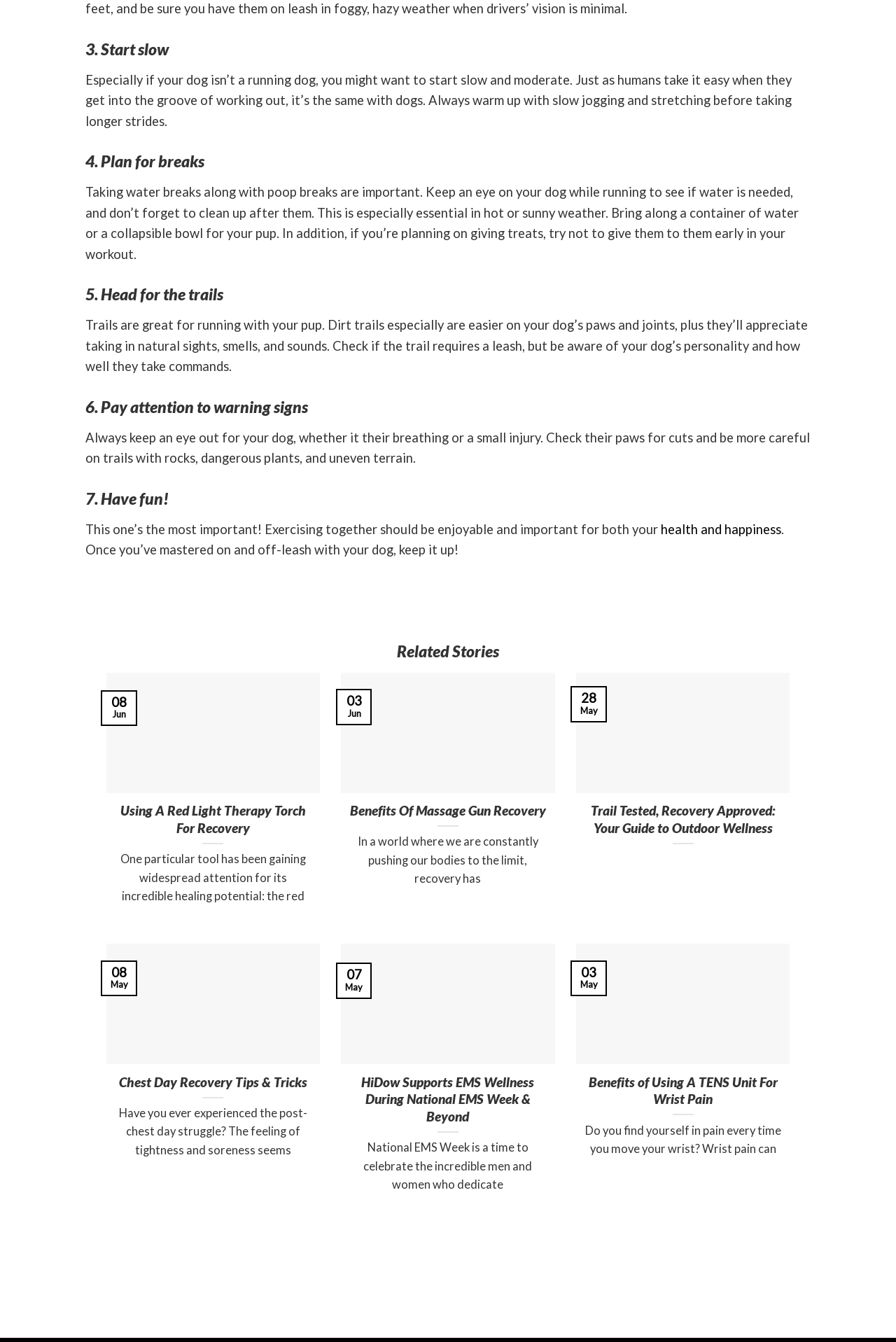Please analyze the image and give a detailed answer to the question:
What is the purpose of bringing a container of water?

According to the text, bringing a container of water is important for taking water breaks while running with dogs, especially in hot or sunny weather.